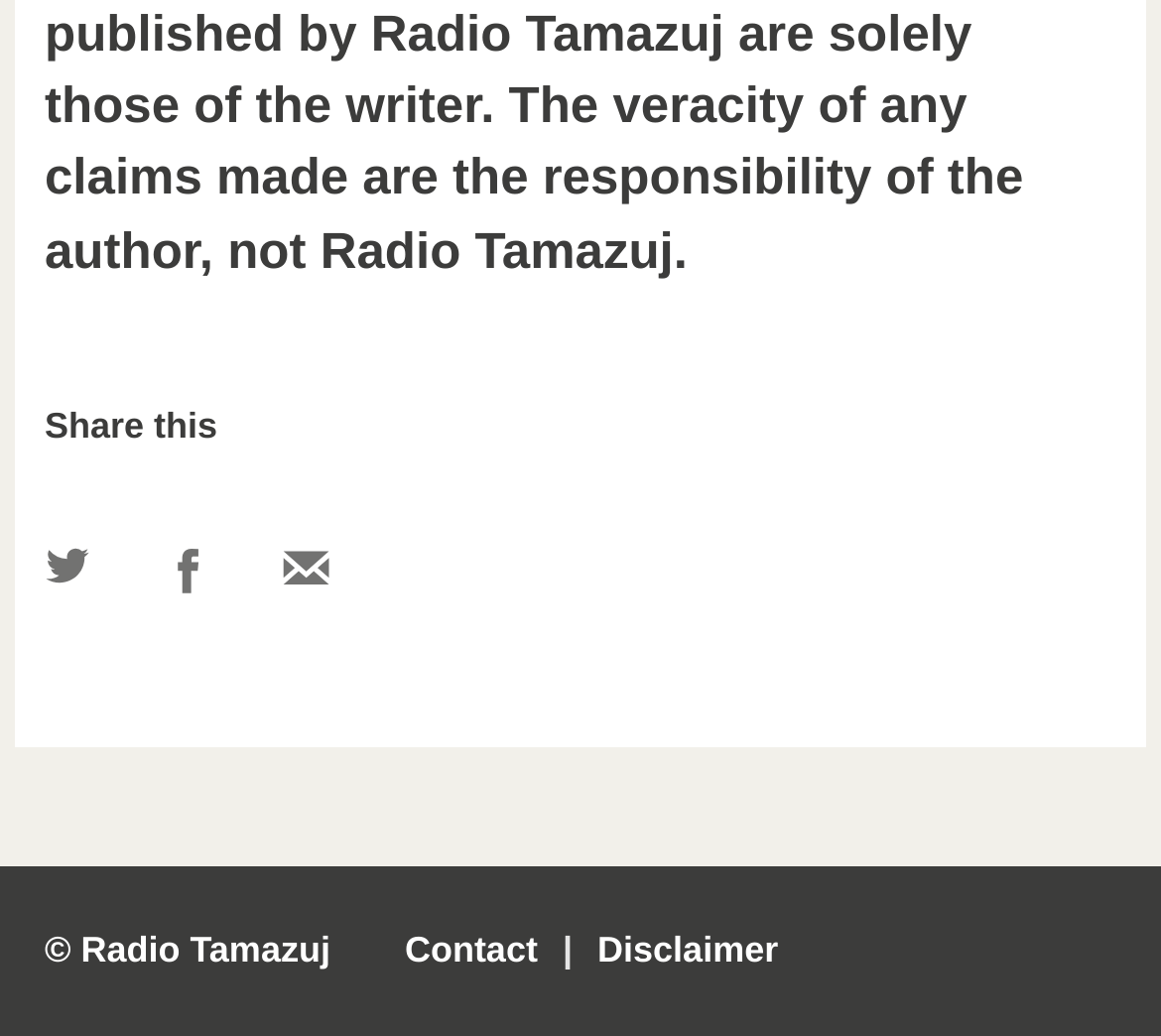Respond to the question below with a single word or phrase:
What is the copyright information?

Radio Tamazuj